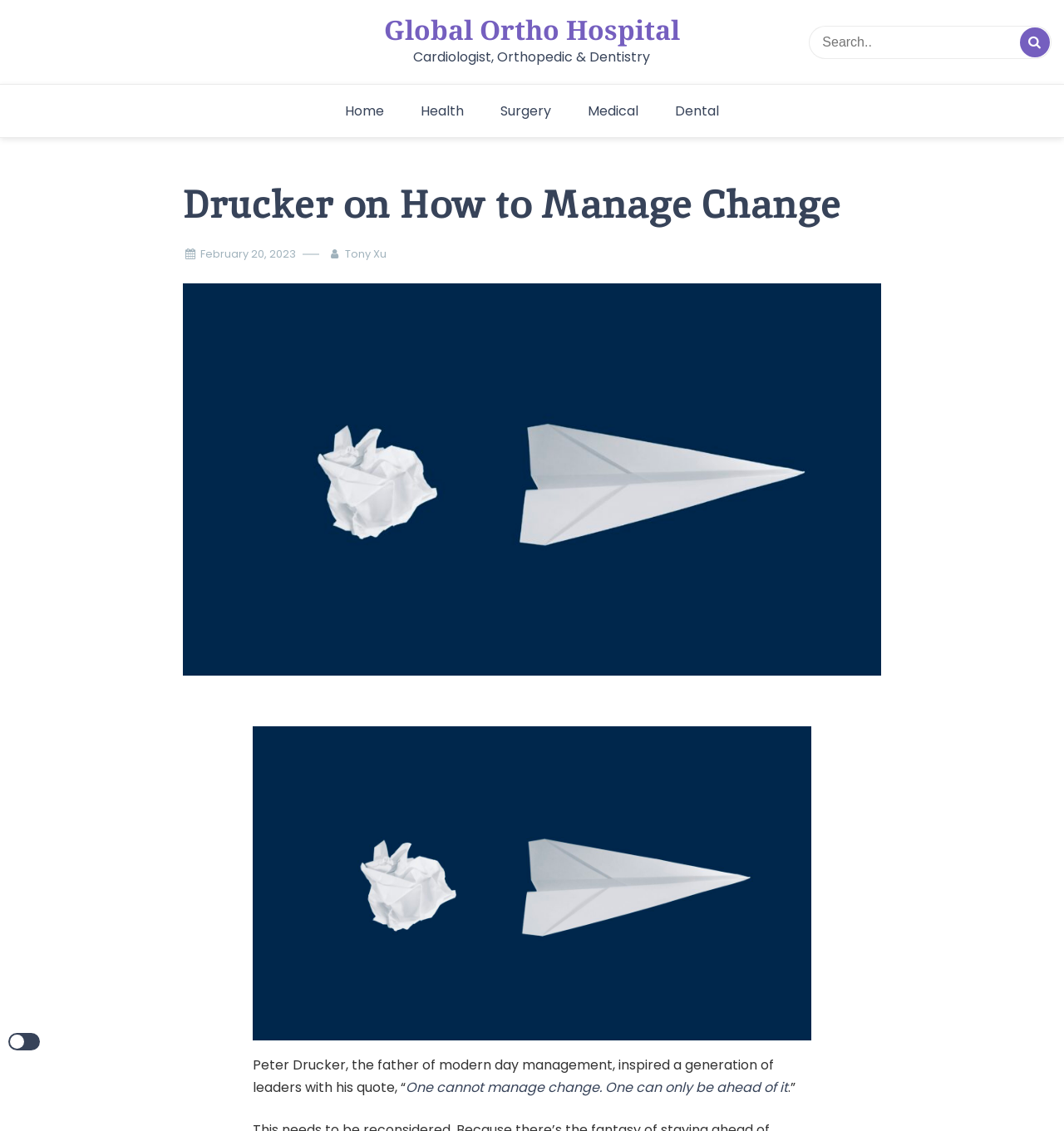Determine the bounding box coordinates for the area that needs to be clicked to fulfill this task: "Enter email address". The coordinates must be given as four float numbers between 0 and 1, i.e., [left, top, right, bottom].

None